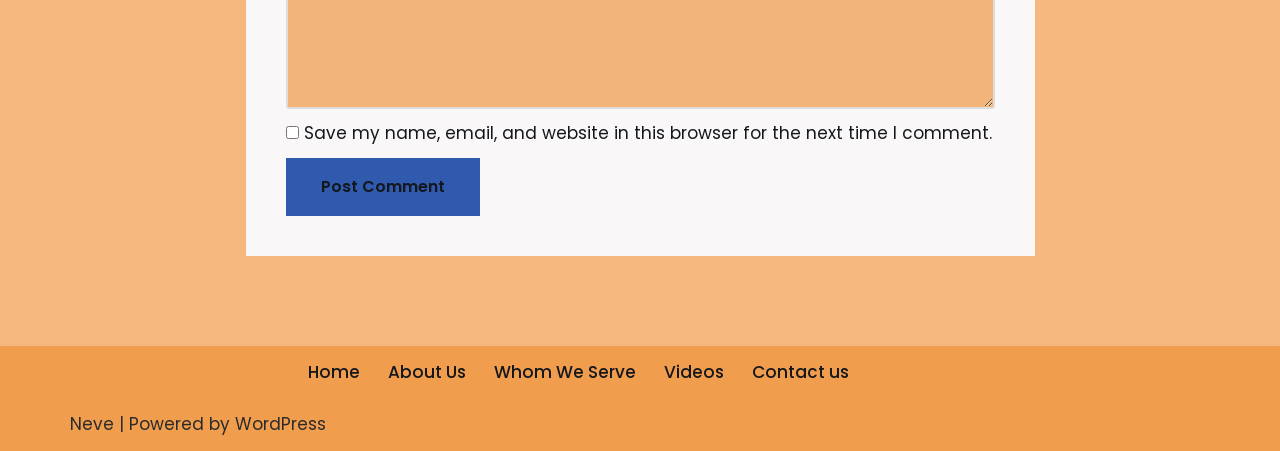Please provide a short answer using a single word or phrase for the question:
What is the platform used to build this website?

WordPress